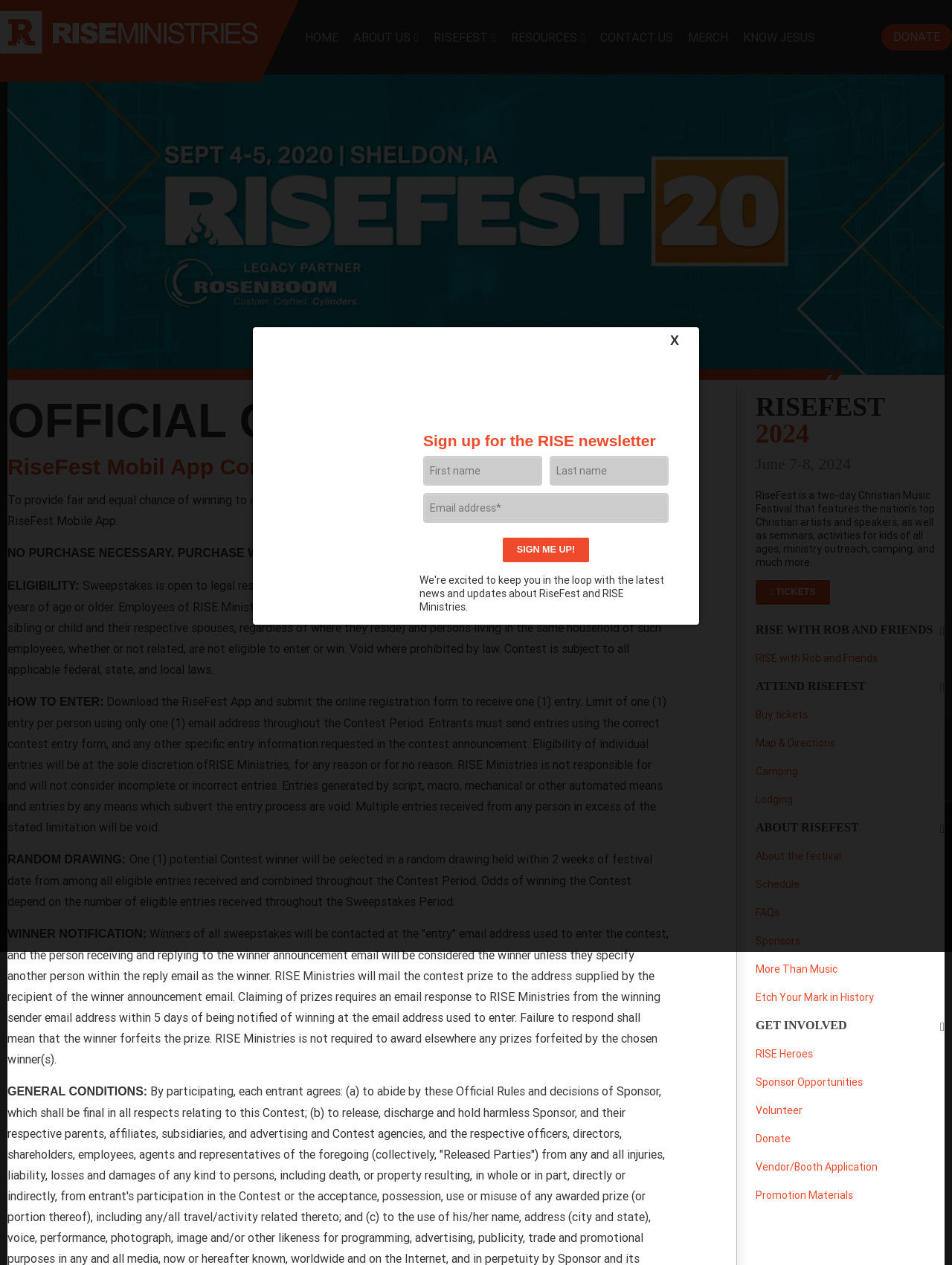What is the name of the Christian Music Festival?
Please answer the question as detailed as possible.

I found this information in the heading 'RISEFEST 2024 June 7-8, 2024', which suggests that RiseFest is a Christian Music Festival.